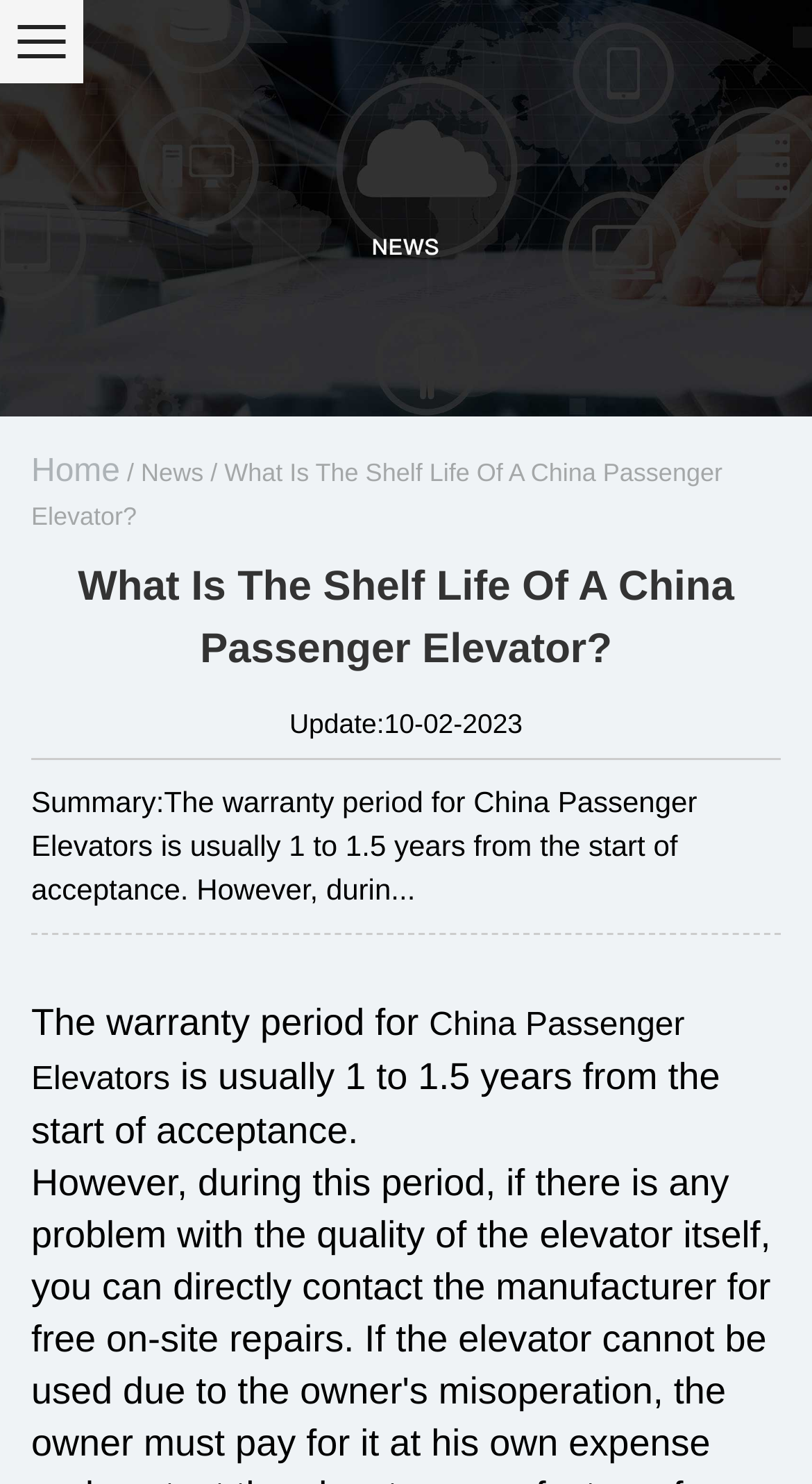Is there a link to the homepage?
Based on the visual details in the image, please answer the question thoroughly.

There is a link to the homepage, labeled as 'Home', located at the top of the webpage.